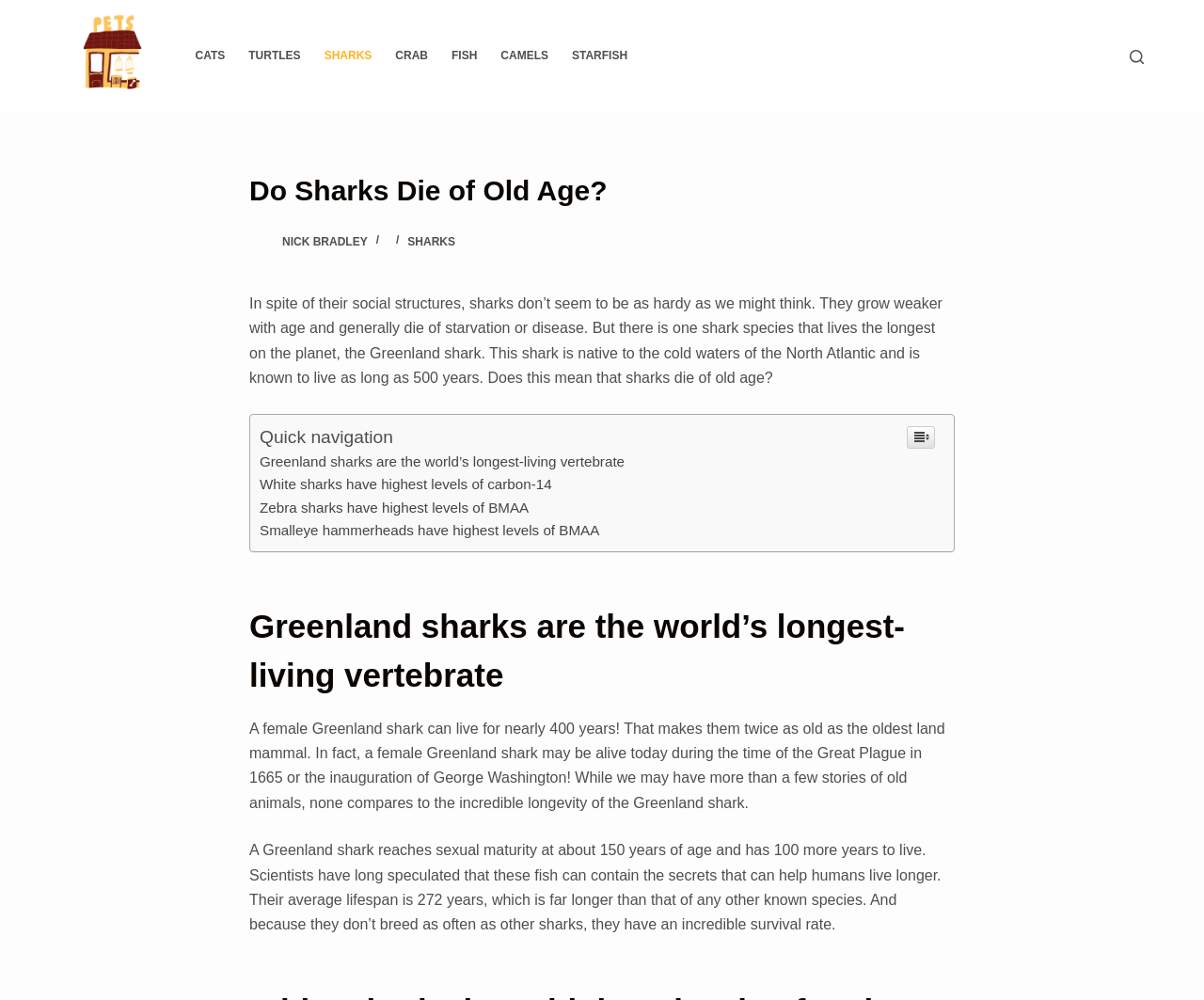Please locate the clickable area by providing the bounding box coordinates to follow this instruction: "Learn more about Greenland sharks".

[0.216, 0.453, 0.519, 0.469]